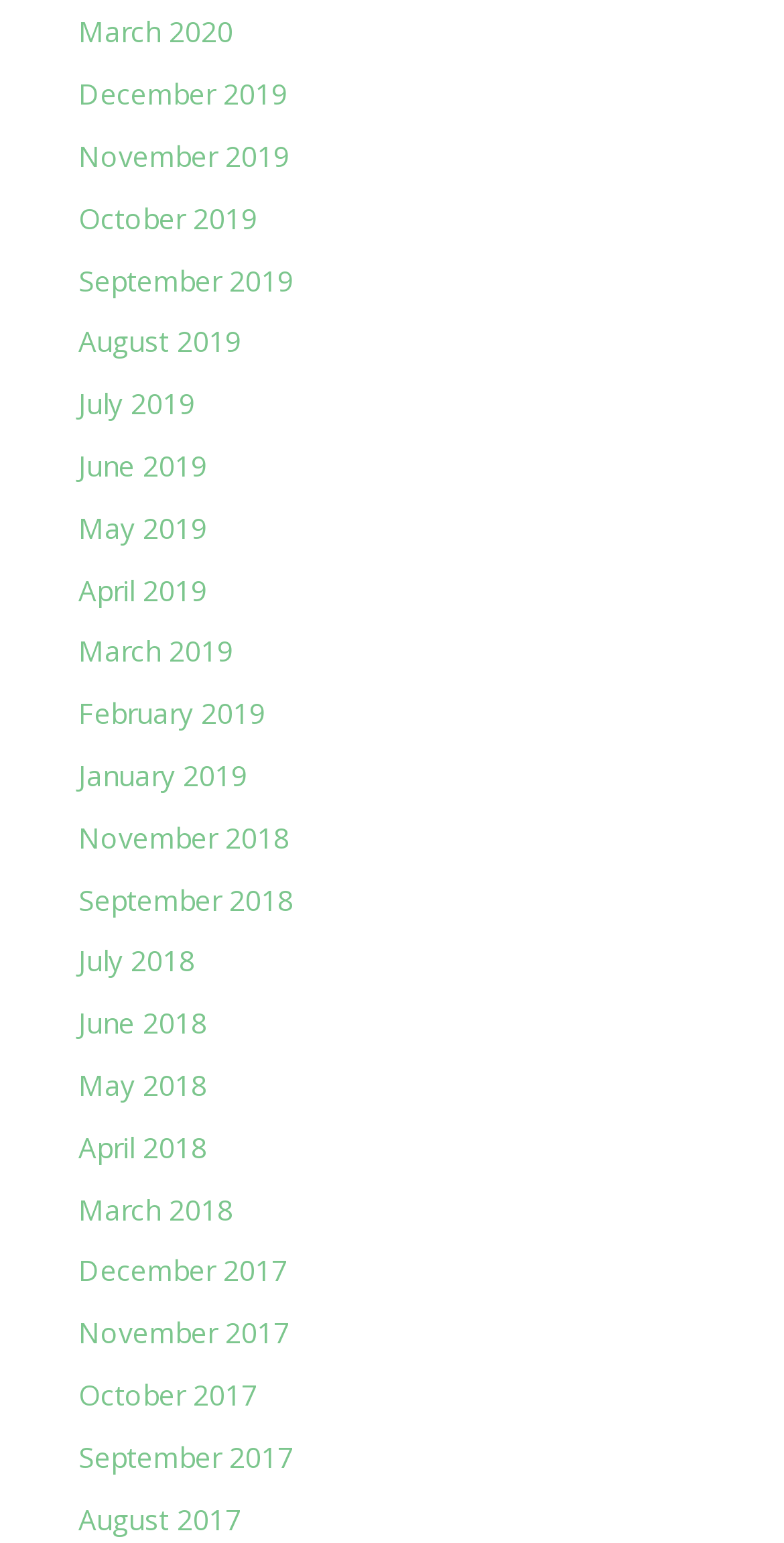Determine the bounding box coordinates of the area to click in order to meet this instruction: "go to December 2019".

[0.1, 0.049, 0.367, 0.073]